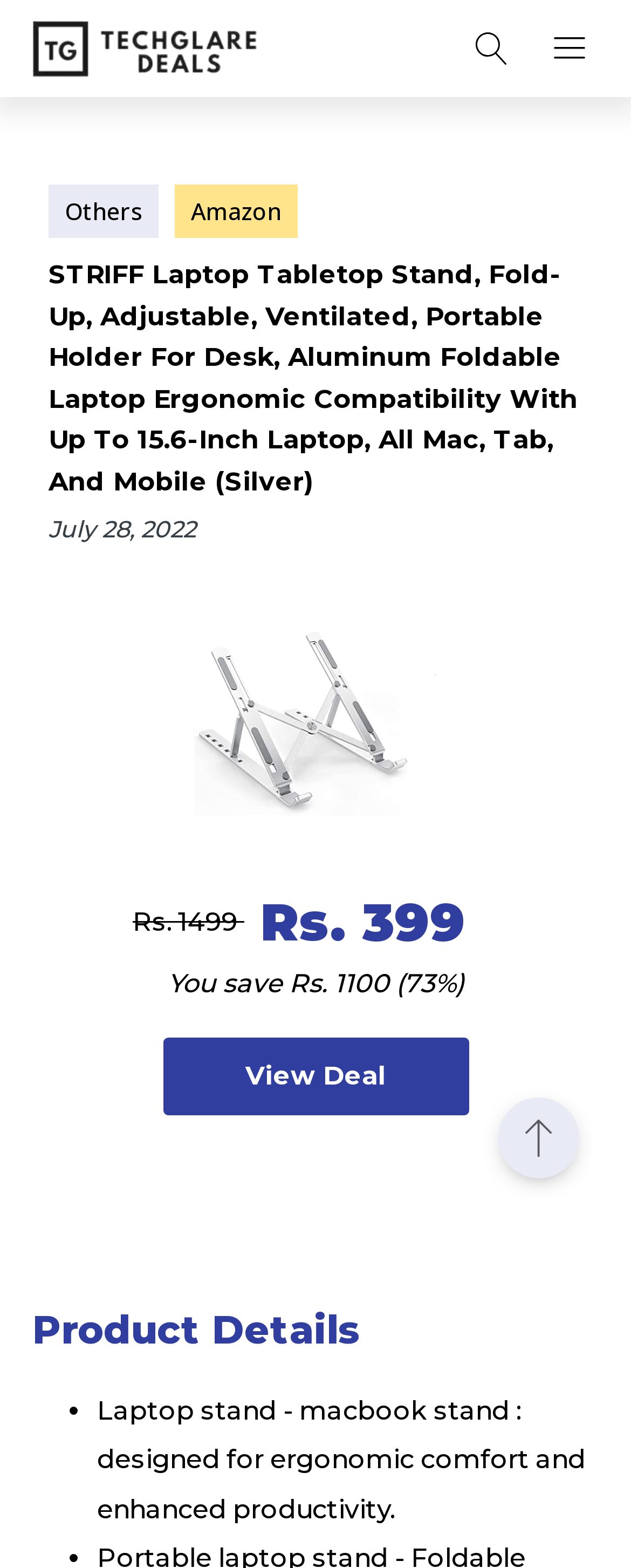Bounding box coordinates are specified in the format (top-left x, top-left y, bottom-right x, bottom-right y). All values are floating point numbers bounded between 0 and 1. Please provide the bounding box coordinate of the region this sentence describes: View Deal

[0.258, 0.662, 0.742, 0.711]